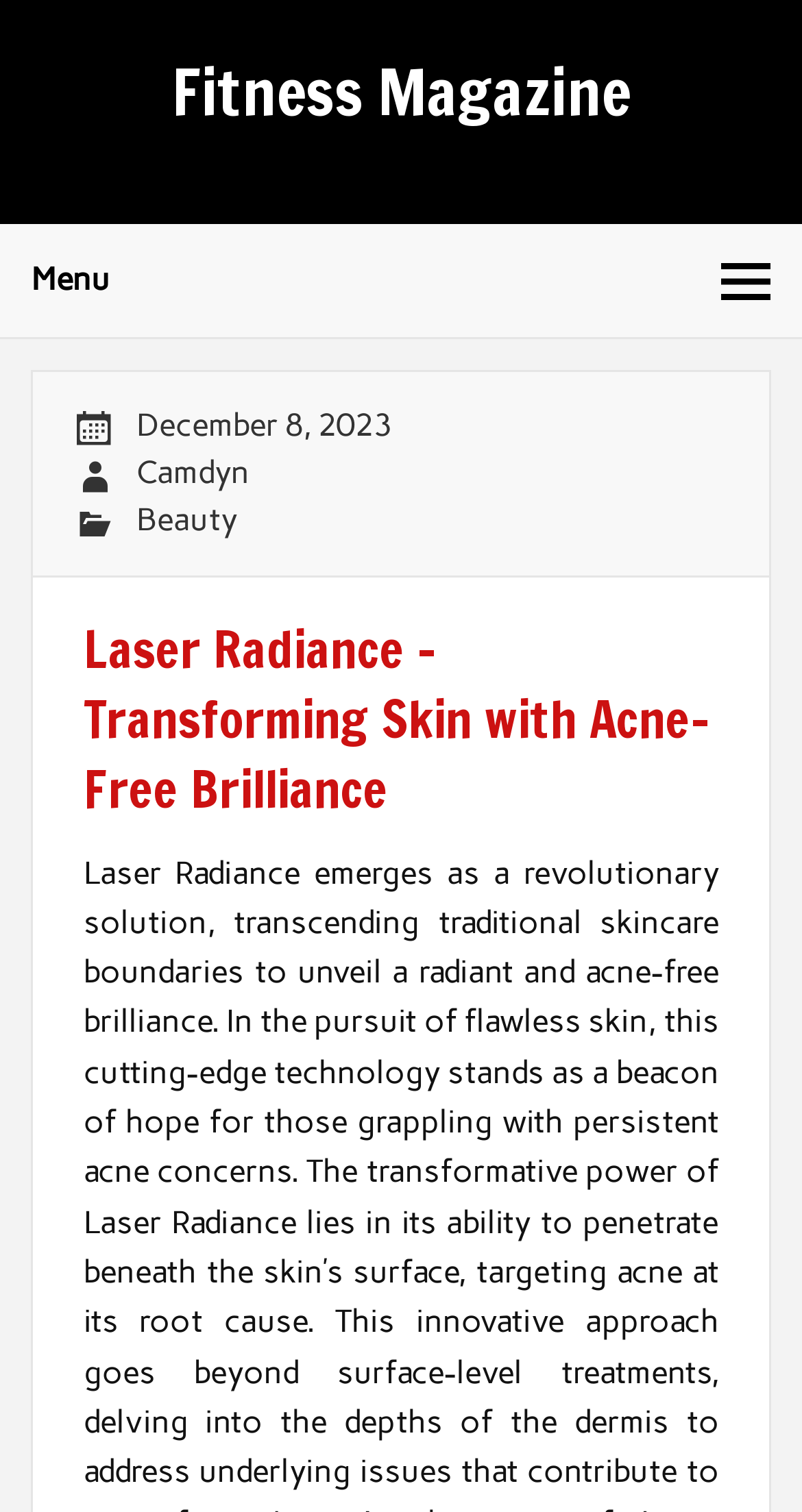Provide a single word or phrase to answer the given question: 
What is the date mentioned on the webpage?

December 8, 2023